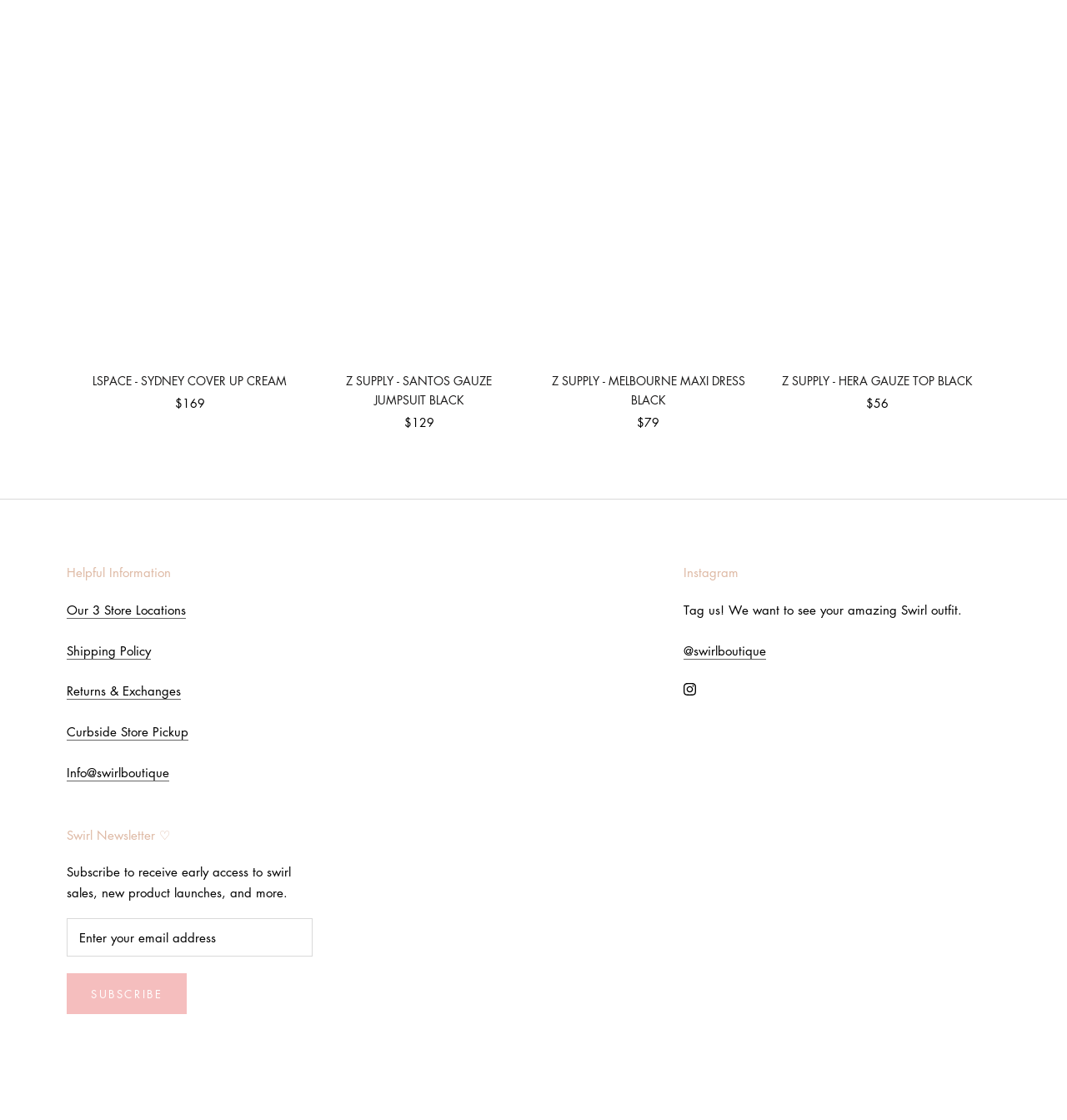What is the purpose of the 'previous' and 'next' buttons?
Offer a detailed and exhaustive answer to the question.

I inferred the purpose of the 'previous' and 'next' buttons by looking at their positions and the fact that they are disabled. This suggests that they are used to navigate through a list of products or pages.